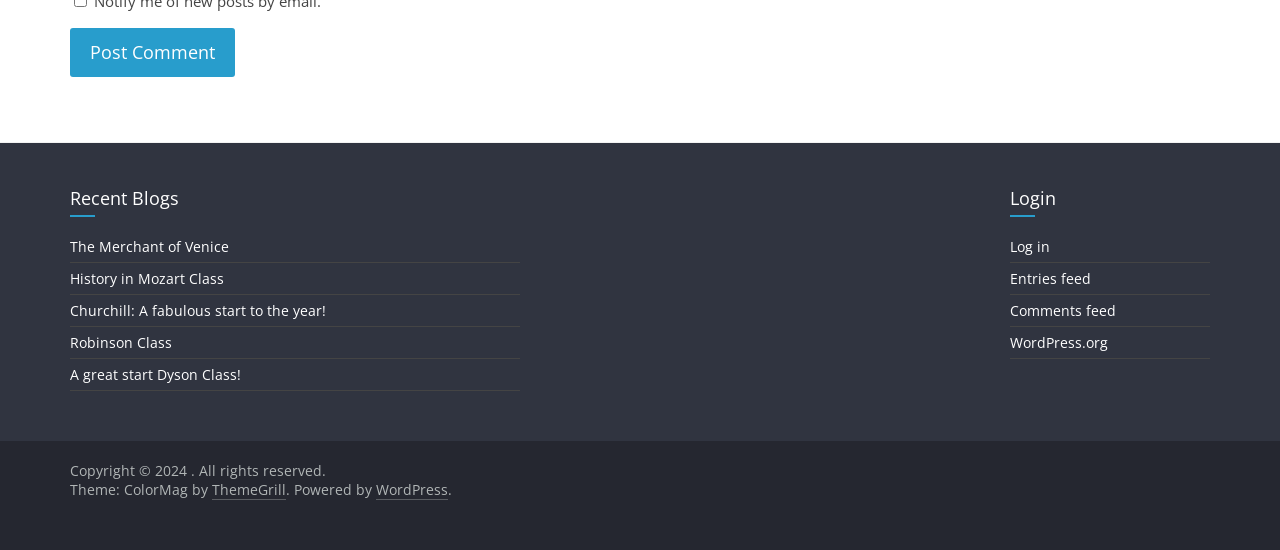Respond with a single word or short phrase to the following question: 
What is the title of the section on the left?

Recent Blogs